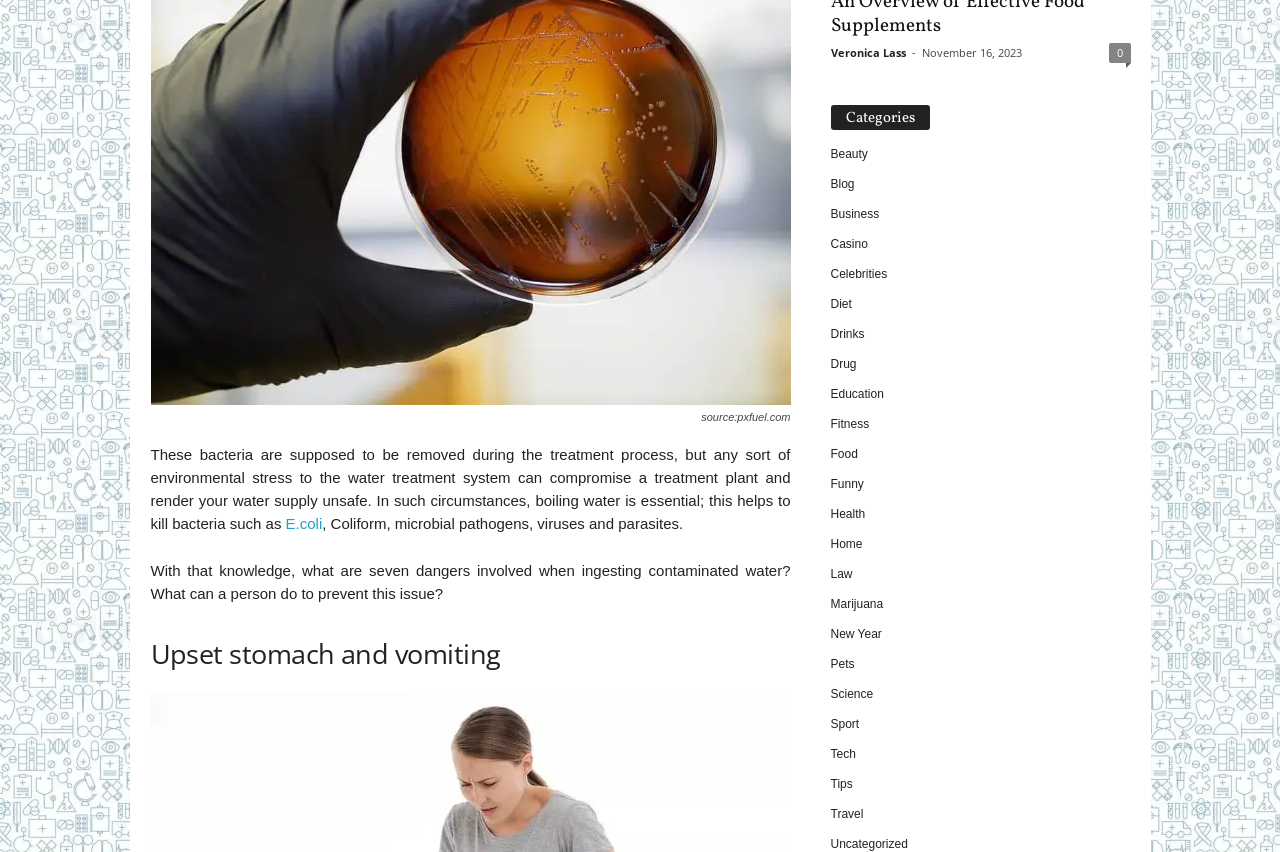Please find the bounding box coordinates for the clickable element needed to perform this instruction: "Check the date of the article".

[0.72, 0.053, 0.798, 0.07]